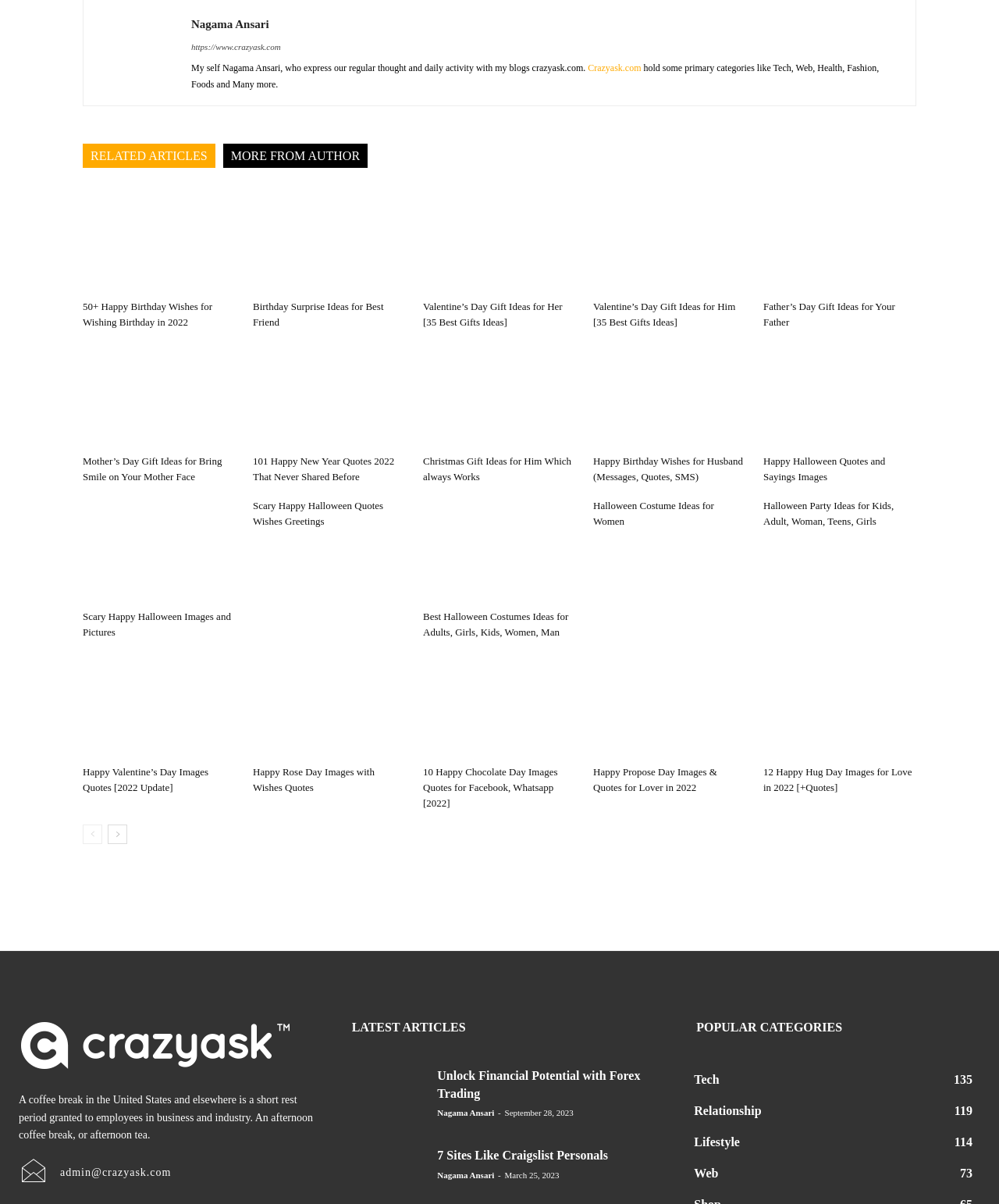Answer the question using only one word or a concise phrase: What is the title of the first related article?

Happy Birthday Wishes